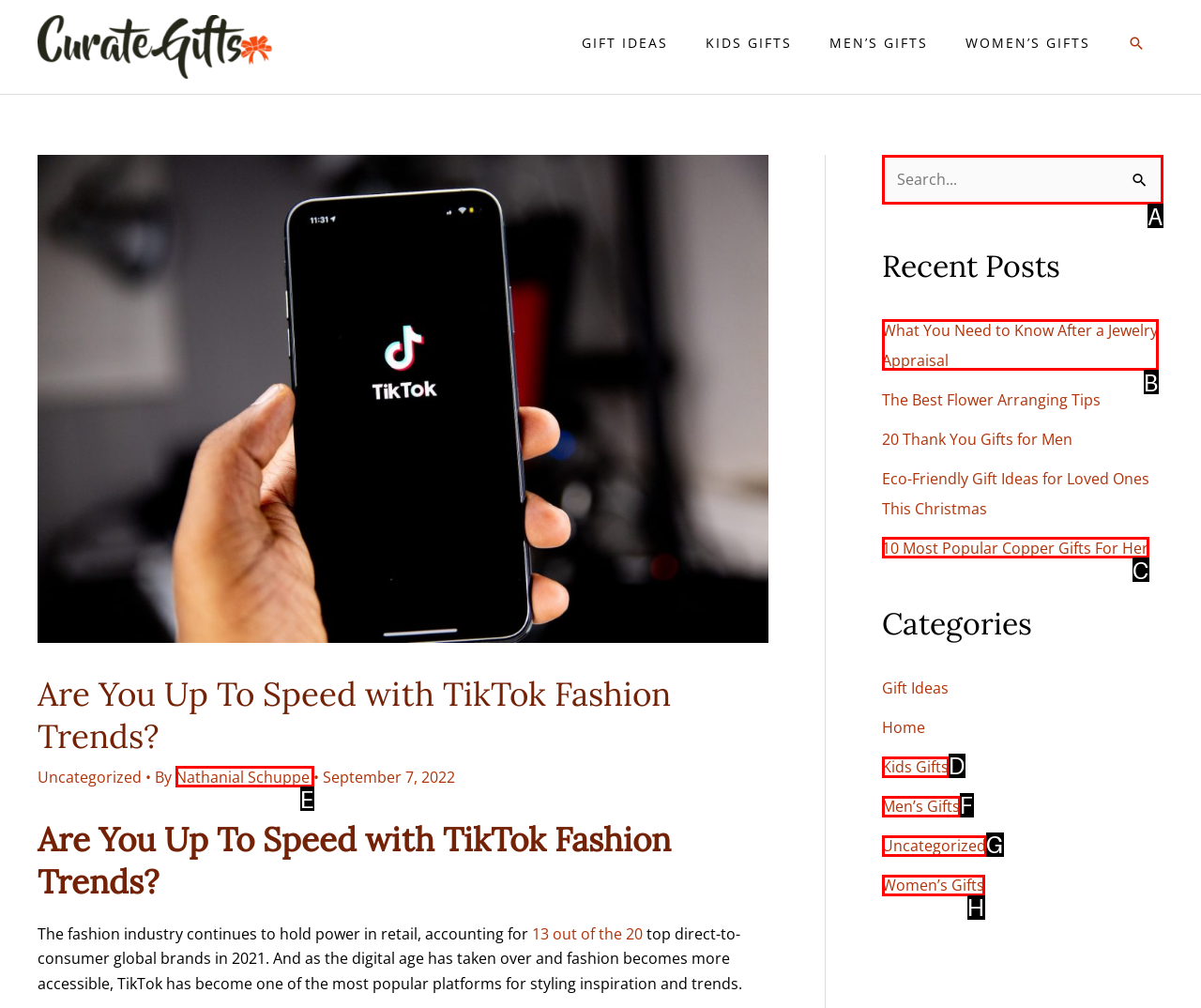Find the option that matches this description: Women’s Gifts
Provide the matching option's letter directly.

H